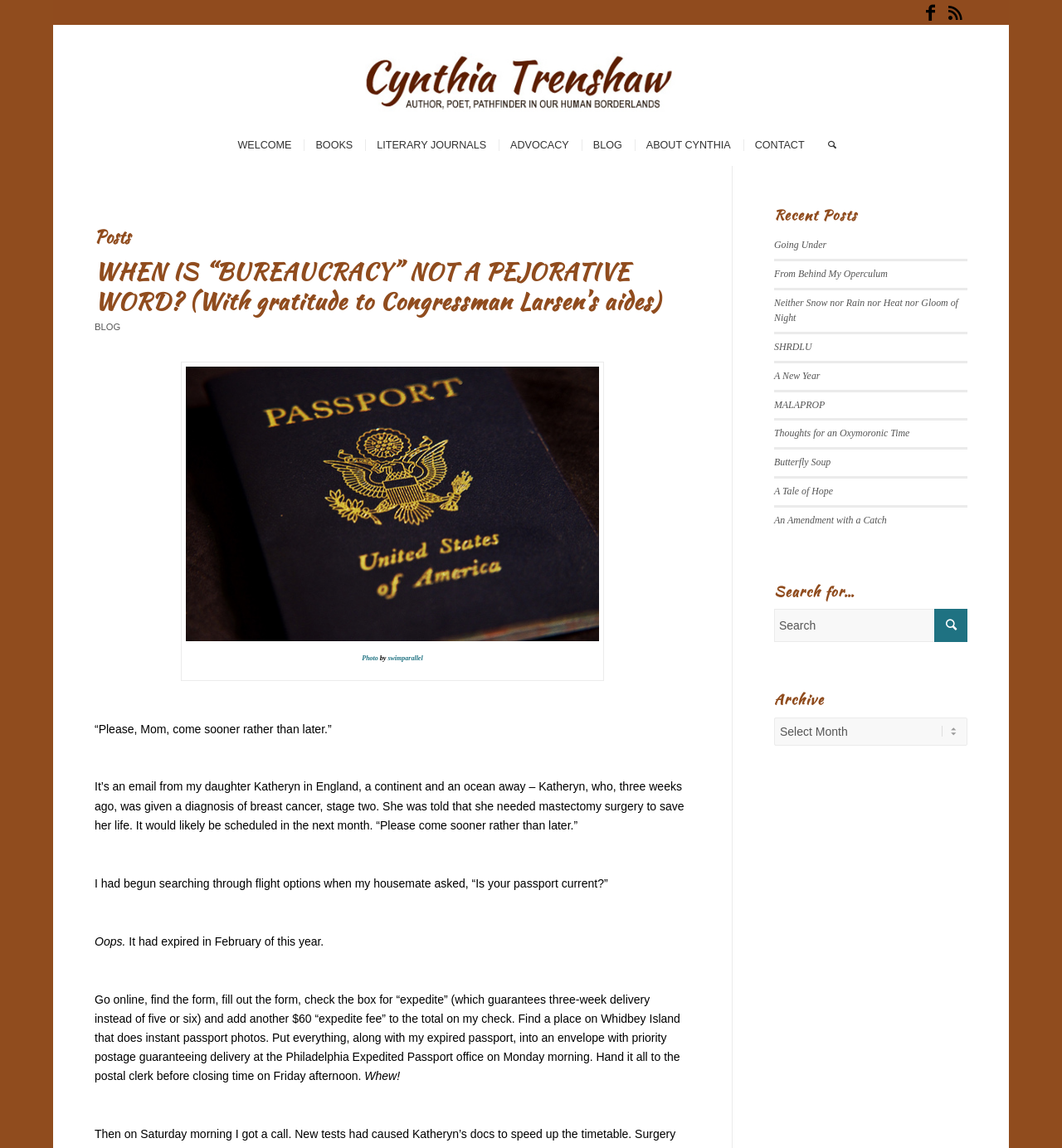What is above the 'Posts' heading?
Answer the question with a single word or phrase derived from the image.

Navigation links